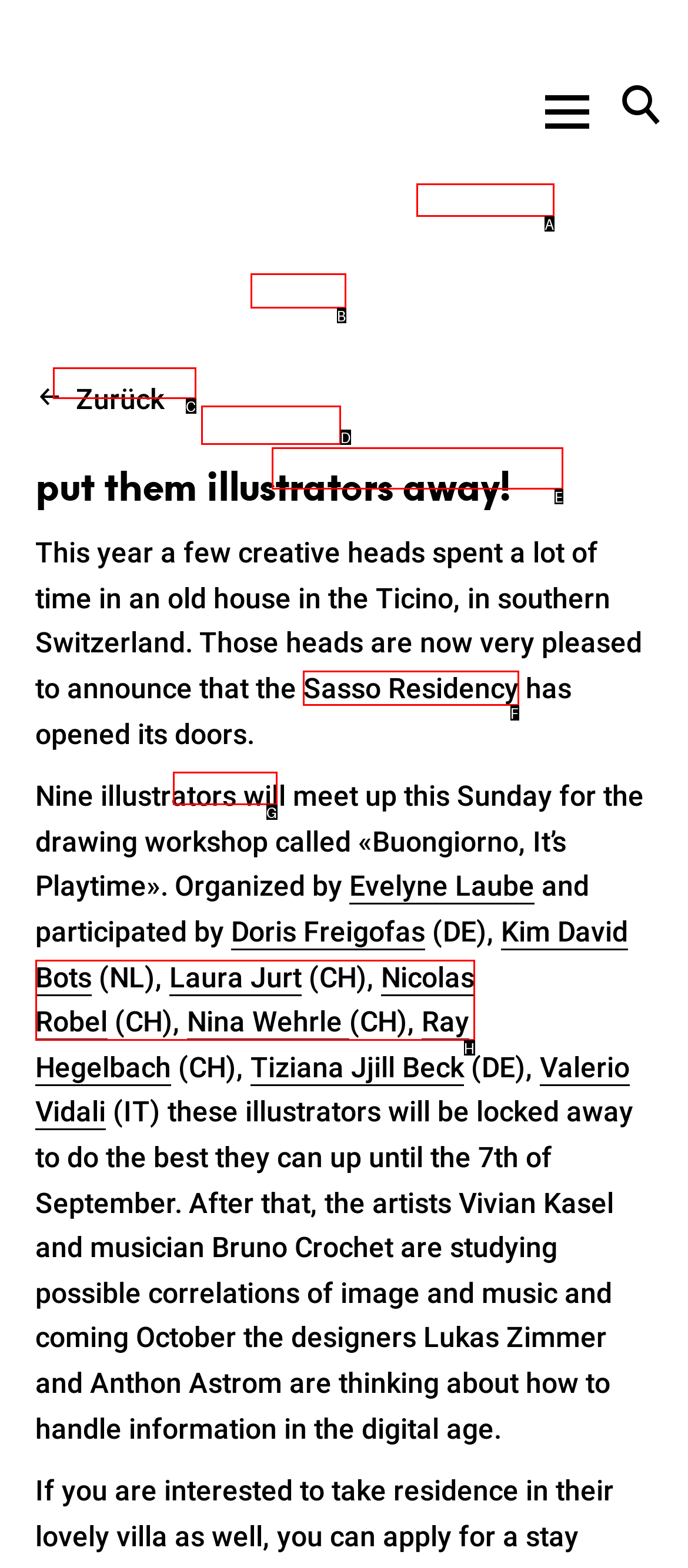Please indicate which HTML element should be clicked to fulfill the following task: Learn about the 'Sasso Residency'. Provide the letter of the selected option.

F